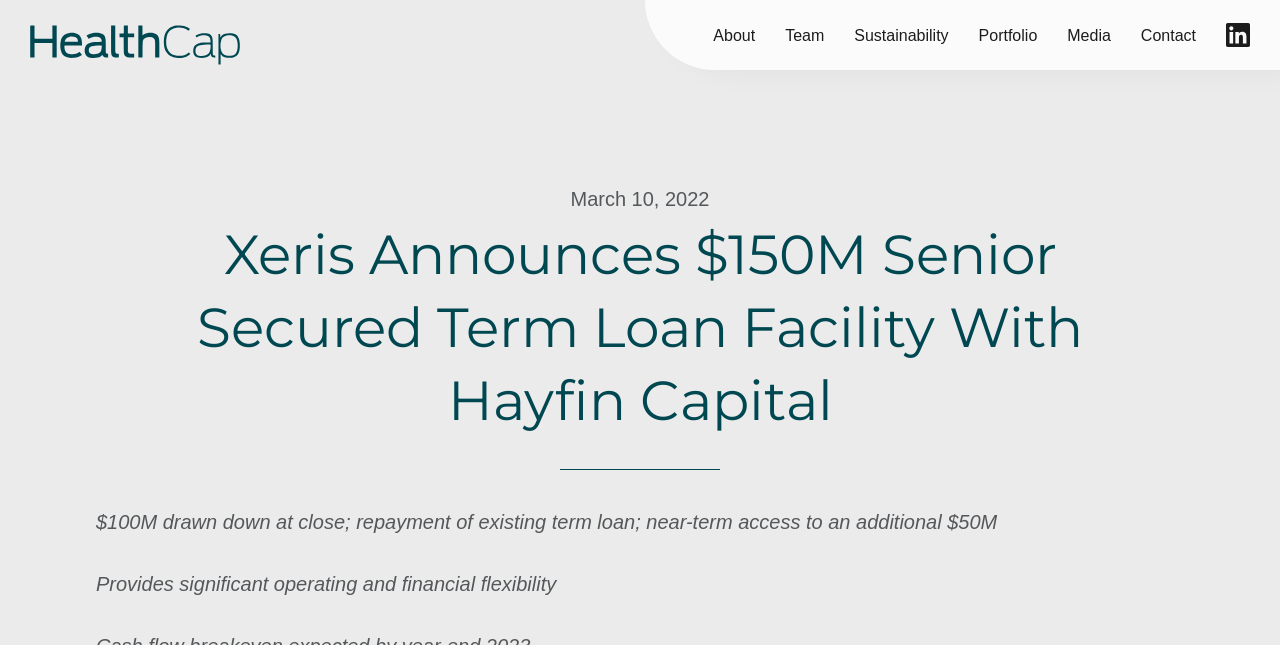Give the bounding box coordinates for this UI element: "About". The coordinates should be four float numbers between 0 and 1, arranged as [left, top, right, bottom].

[0.557, 0.041, 0.59, 0.067]